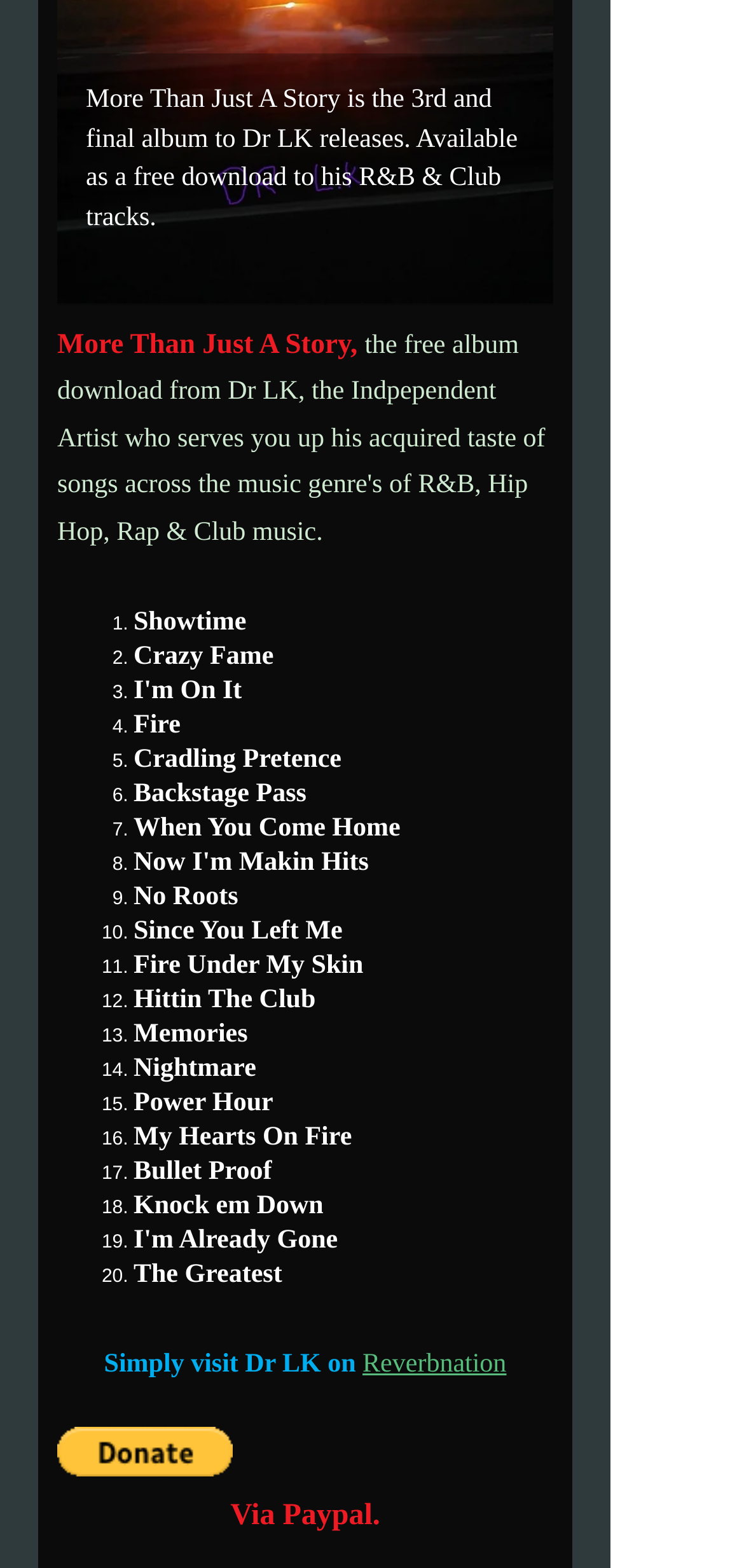How can I support the artist?
Based on the image, answer the question with a single word or brief phrase.

Donate via PayPal